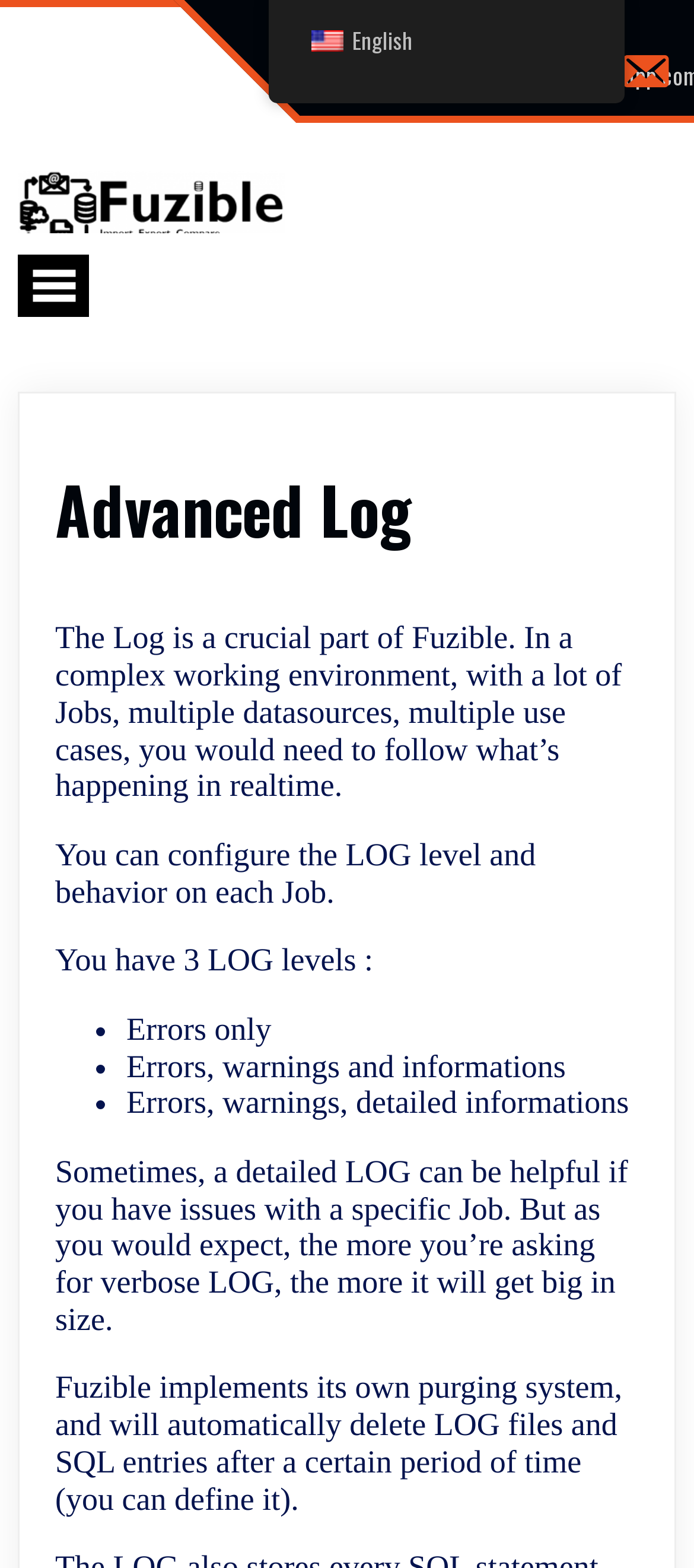What happens to LOG files and SQL entries after a certain period of time?
Could you answer the question with a detailed and thorough explanation?

According to the webpage, Fuzible implements its own purging system, and will automatically delete LOG files and SQL entries after a certain period of time, which can be defined by the user.